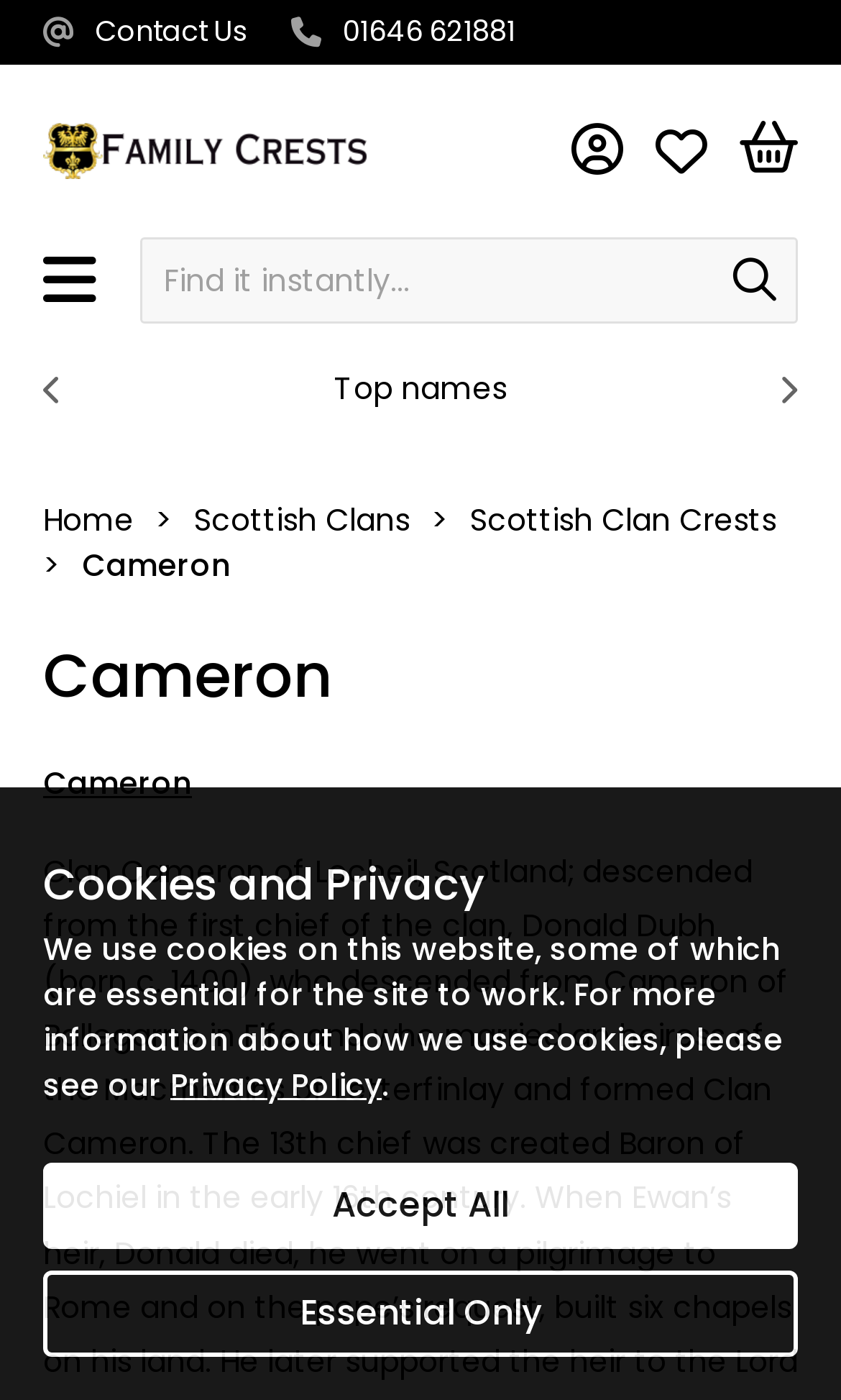Please indicate the bounding box coordinates of the element's region to be clicked to achieve the instruction: "Contact us". Provide the coordinates as four float numbers between 0 and 1, i.e., [left, top, right, bottom].

[0.113, 0.008, 0.295, 0.037]